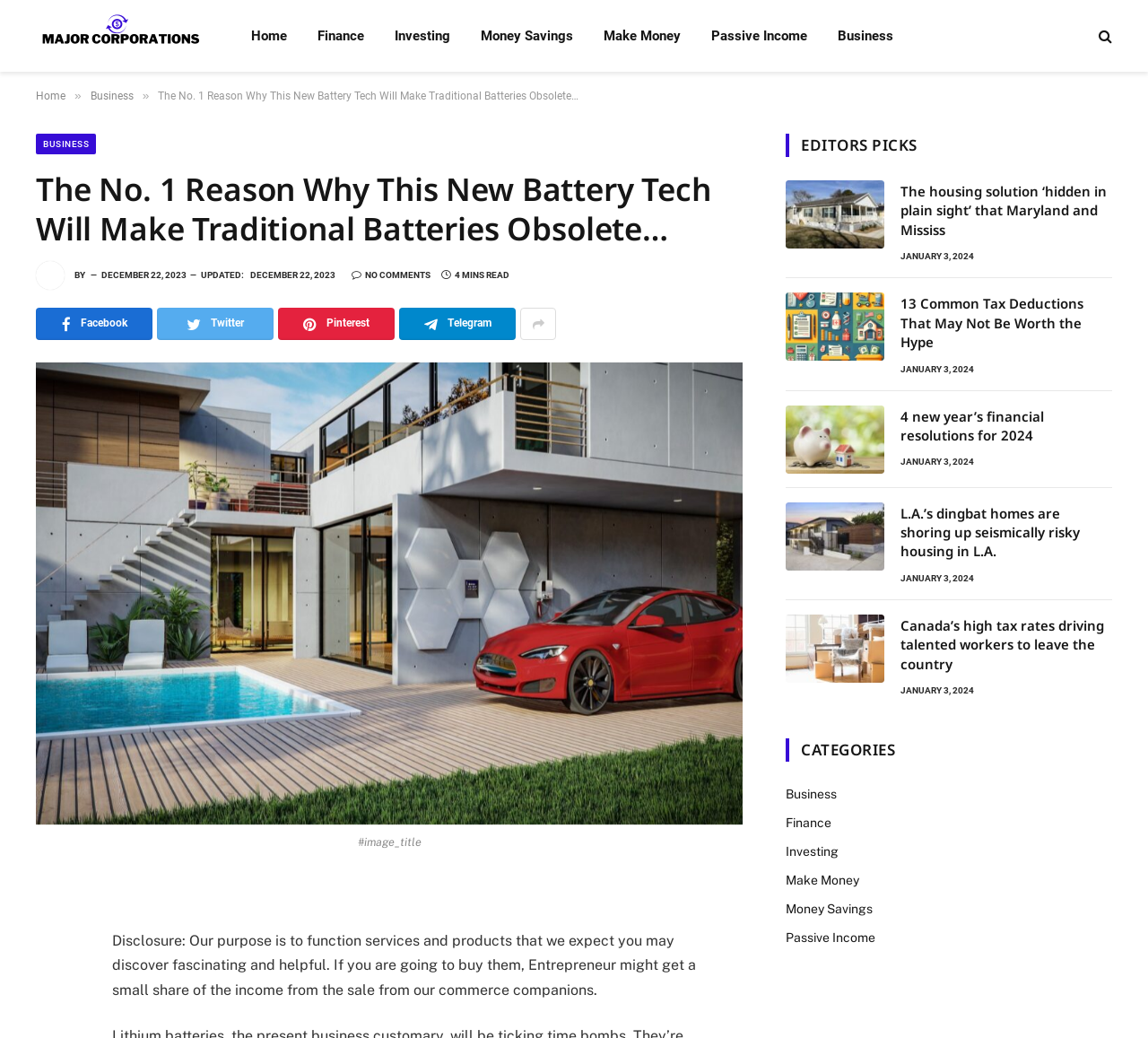Determine the bounding box coordinates of the element that should be clicked to execute the following command: "Click on the 'Home' link".

[0.205, 0.0, 0.263, 0.069]